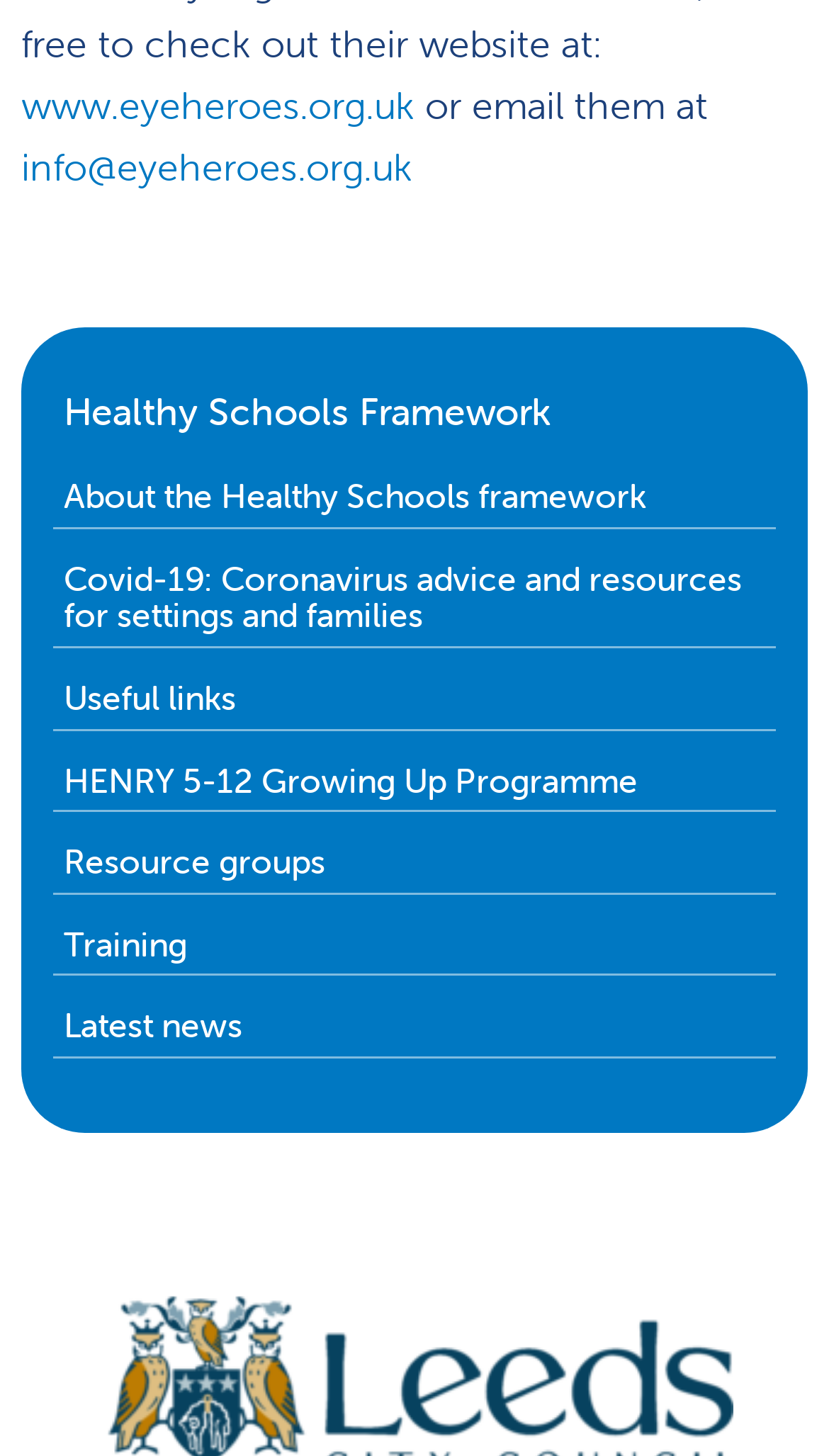Provide a single word or phrase answer to the question: 
How many links are in the complementary section?

7